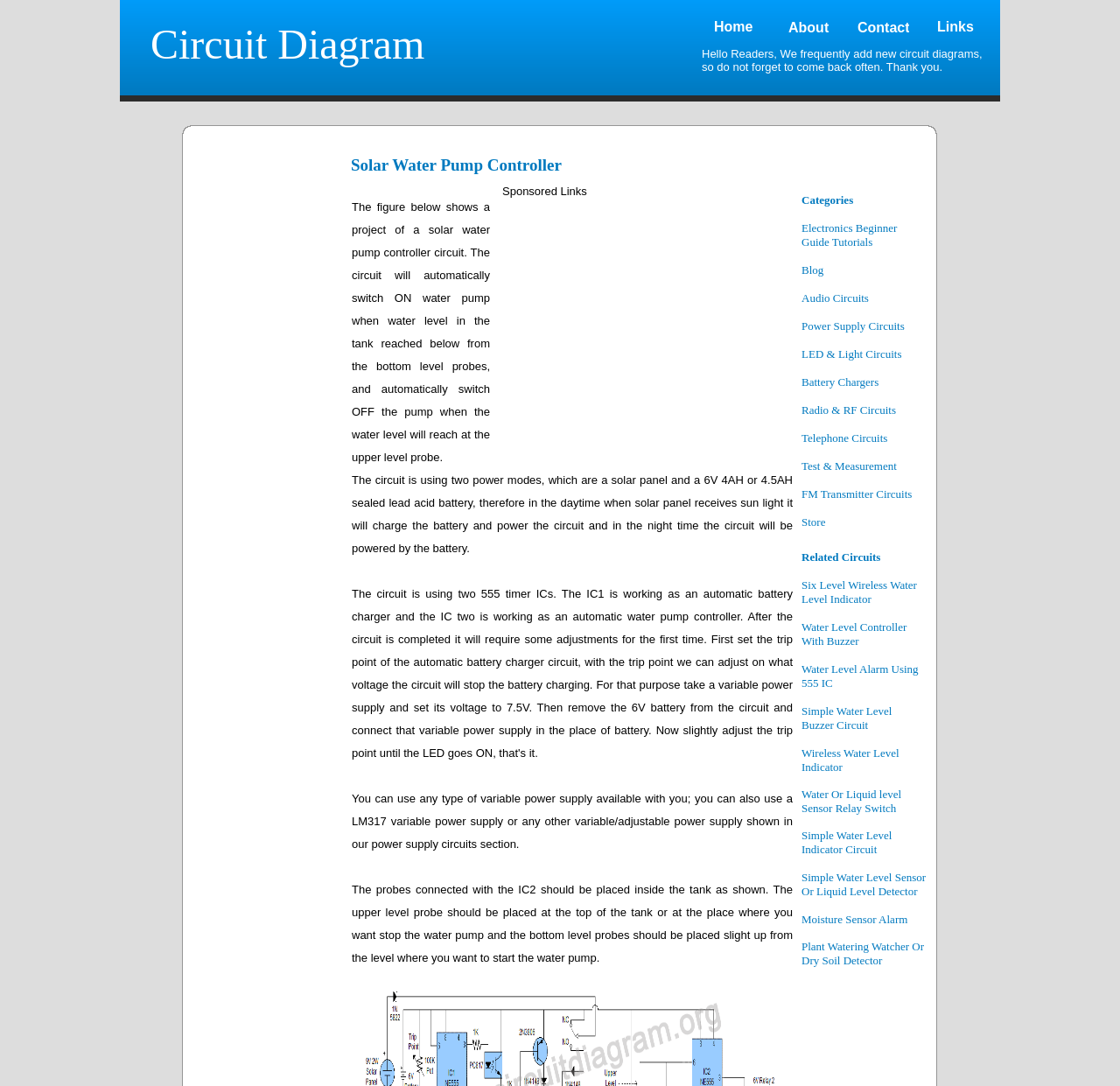Please find the bounding box coordinates of the element's region to be clicked to carry out this instruction: "Go to the 'GLAVKOSMOS' page".

None